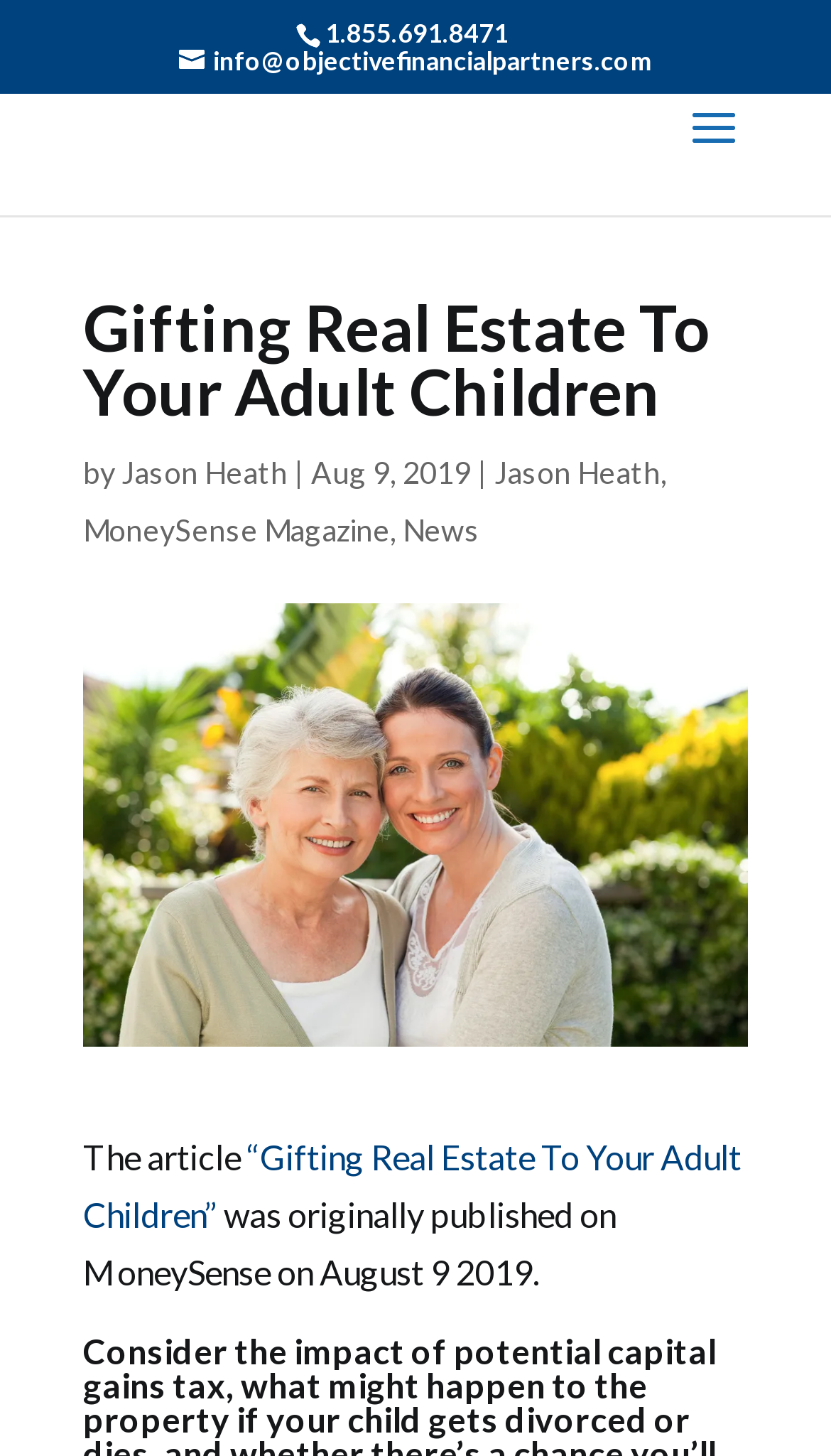Who is the author of the article?
Using the visual information from the image, give a one-word or short-phrase answer.

Jason Heath